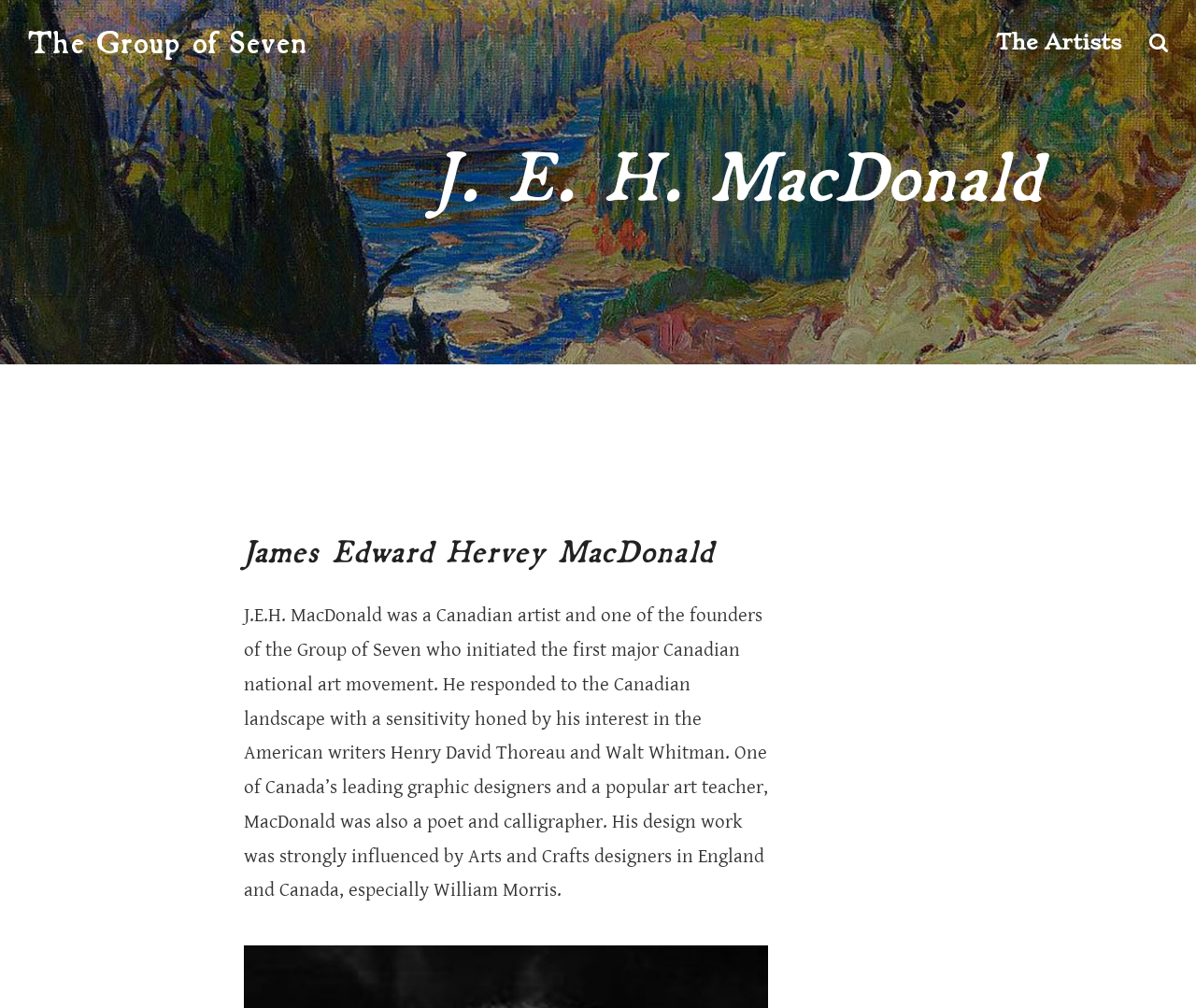What is J.E.H. MacDonald's profession?
Using the image as a reference, deliver a detailed and thorough answer to the question.

Based on the webpage content, J.E.H. MacDonald is described as a Canadian artist and one of the founders of the Group of Seven, which indicates that his profession is an artist.